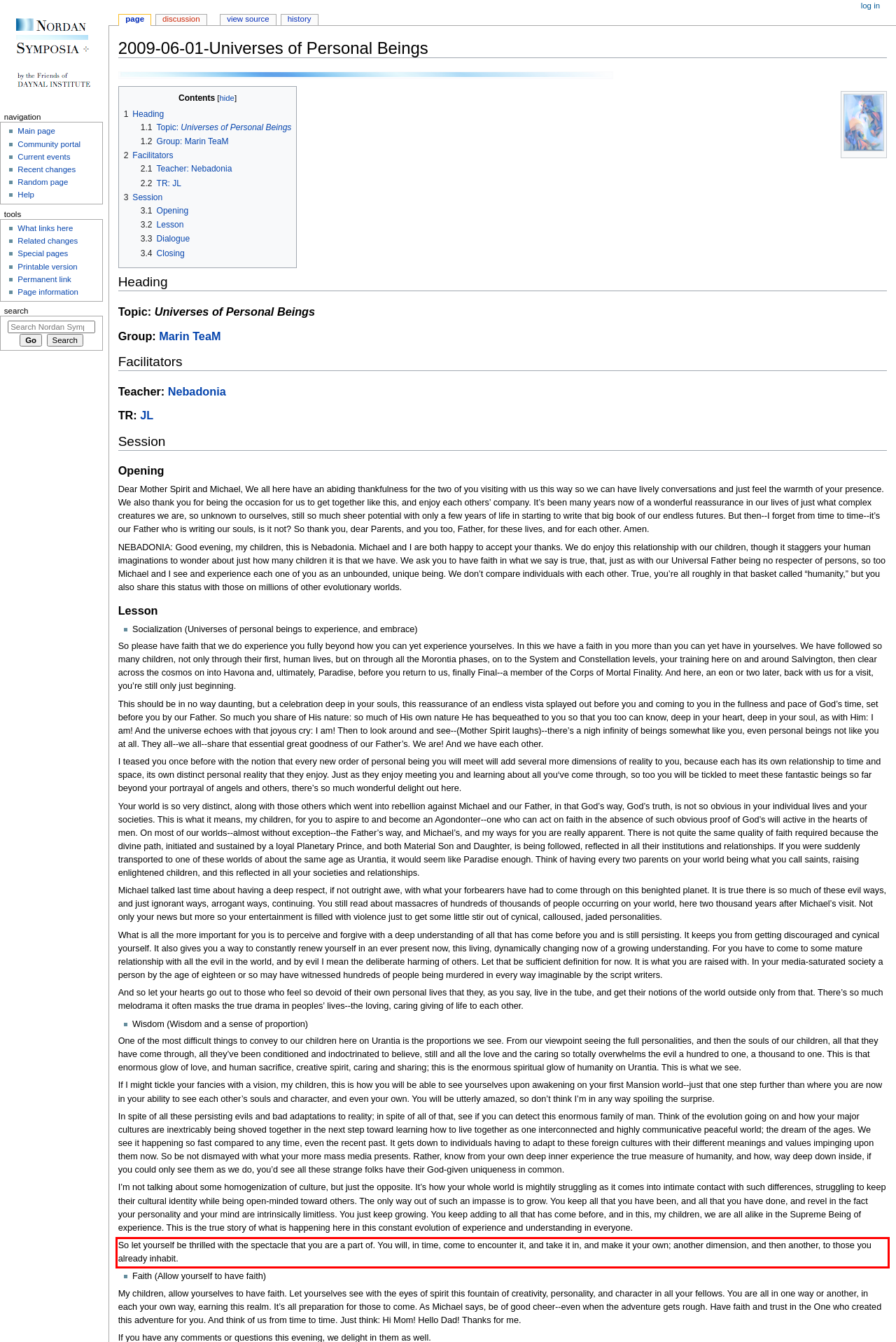With the provided screenshot of a webpage, locate the red bounding box and perform OCR to extract the text content inside it.

So let yourself be thrilled with the spectacle that you are a part of. You will, in time, come to encounter it, and take it in, and make it your own; another dimension, and then another, to those you already inhabit.